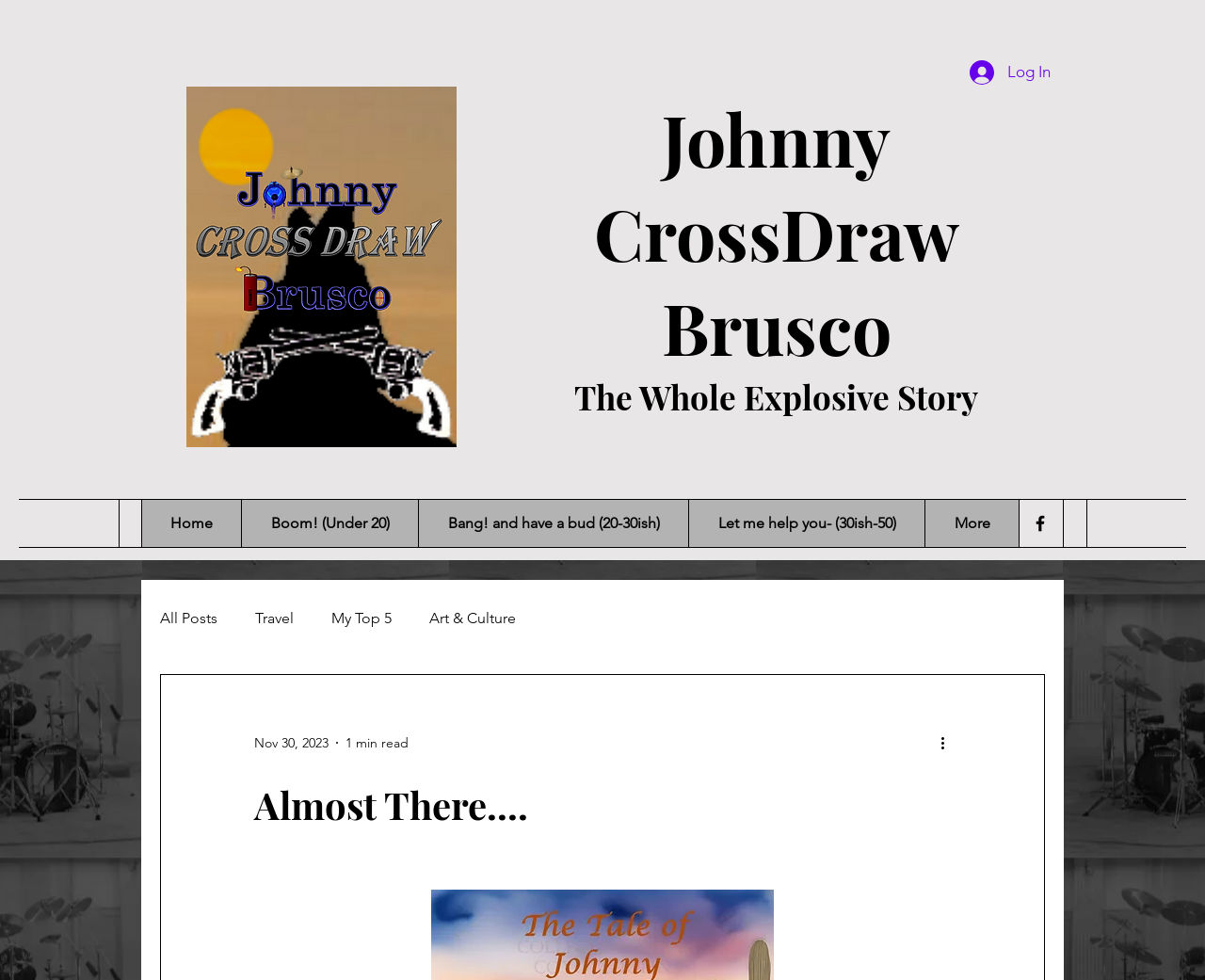Please find the bounding box coordinates of the element that needs to be clicked to perform the following instruction: "Visit Johnny CrossDraw Brusco's page". The bounding box coordinates should be four float numbers between 0 and 1, represented as [left, top, right, bottom].

[0.493, 0.093, 0.796, 0.381]